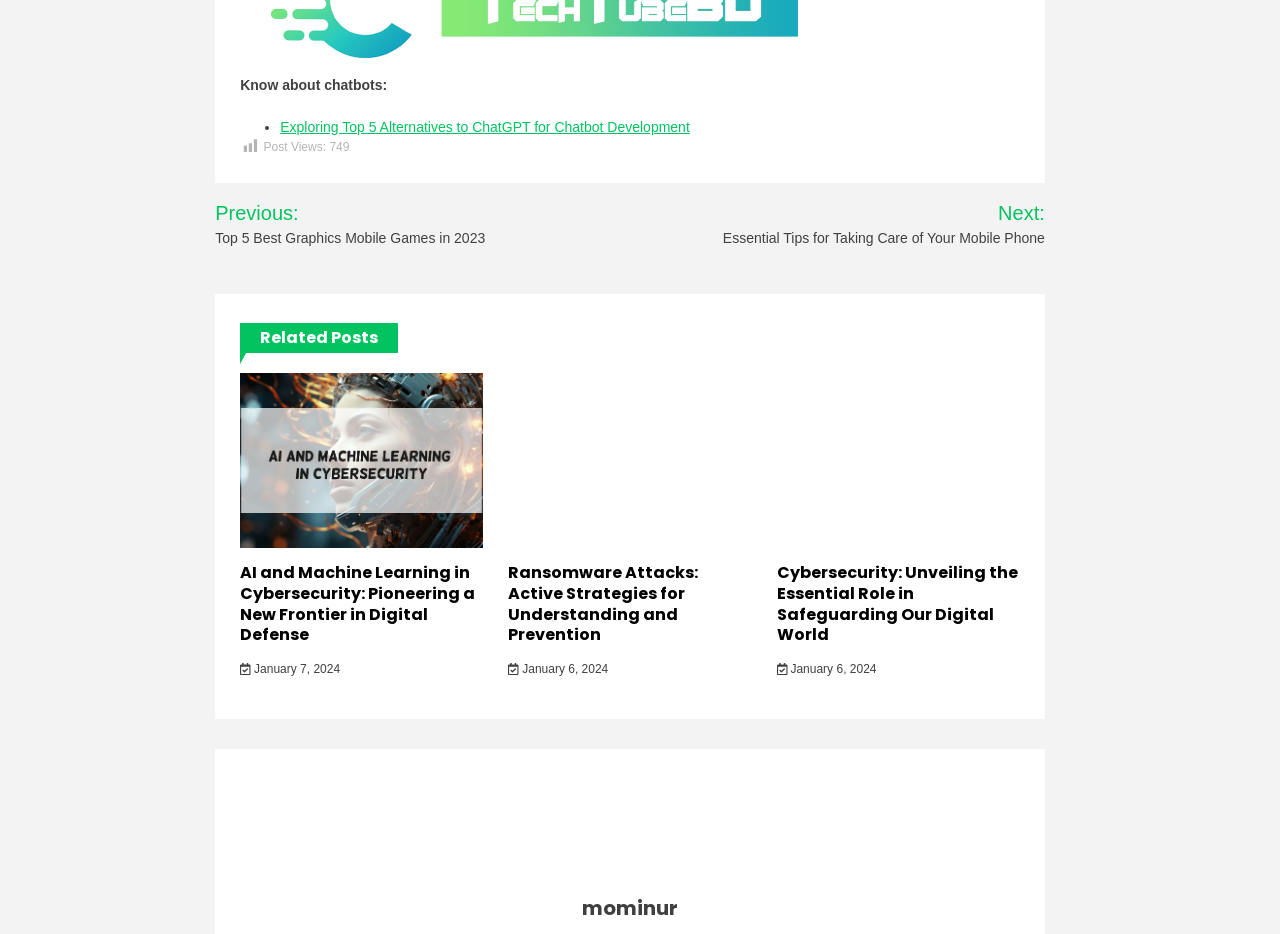Can you find the bounding box coordinates for the element that needs to be clicked to execute this instruction: "Check related post about cybersecurity"? The coordinates should be given as four float numbers between 0 and 1, i.e., [left, top, right, bottom].

[0.607, 0.399, 0.797, 0.587]